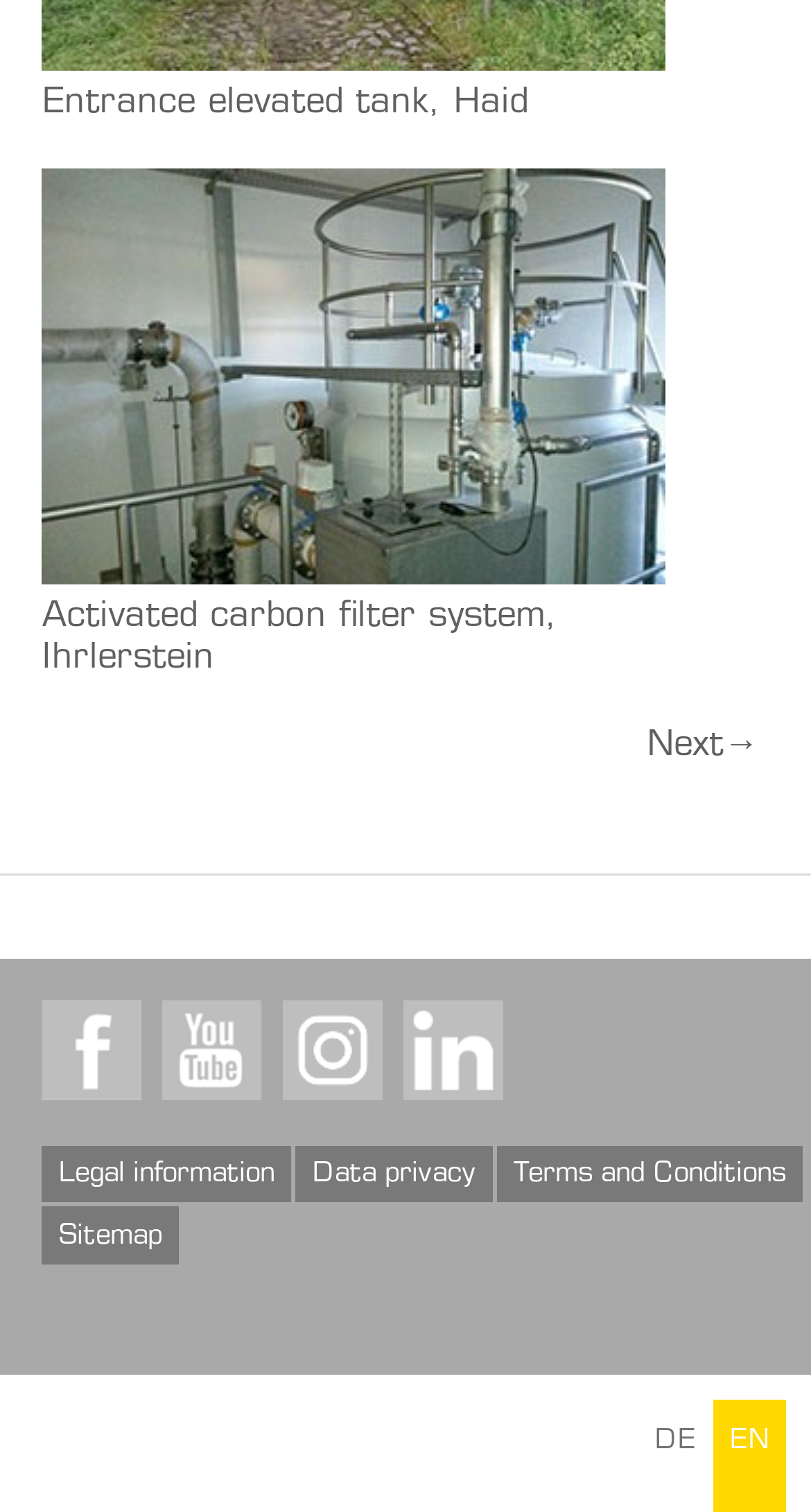Please locate the UI element described by "Next→" and provide its bounding box coordinates.

[0.797, 0.482, 0.936, 0.506]